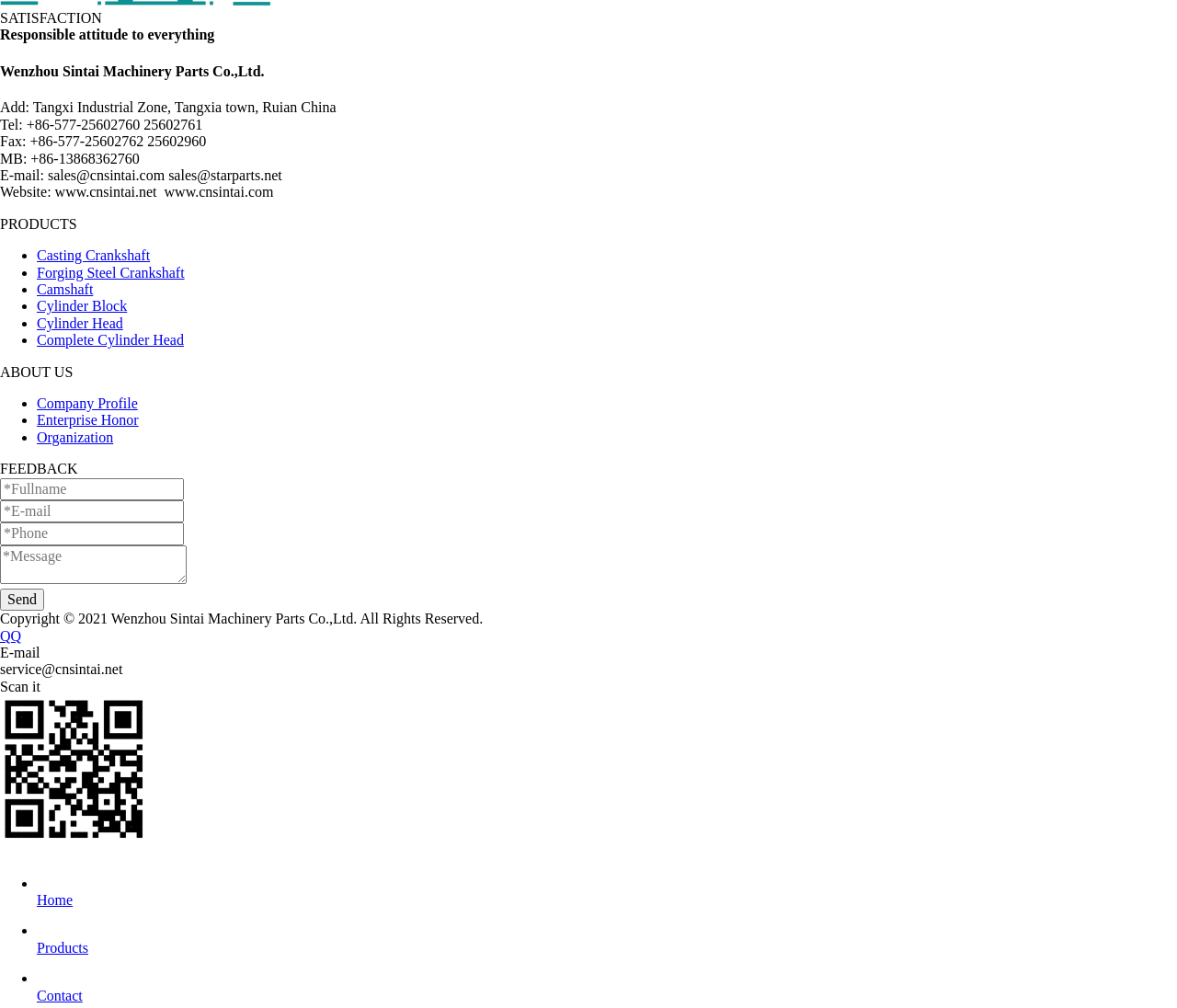What is the company name?
Answer the question with detailed information derived from the image.

I found the company name by looking at the heading element on the webpage, which is 'Wenzhou Sintai Machinery Parts Co.,Ltd.'